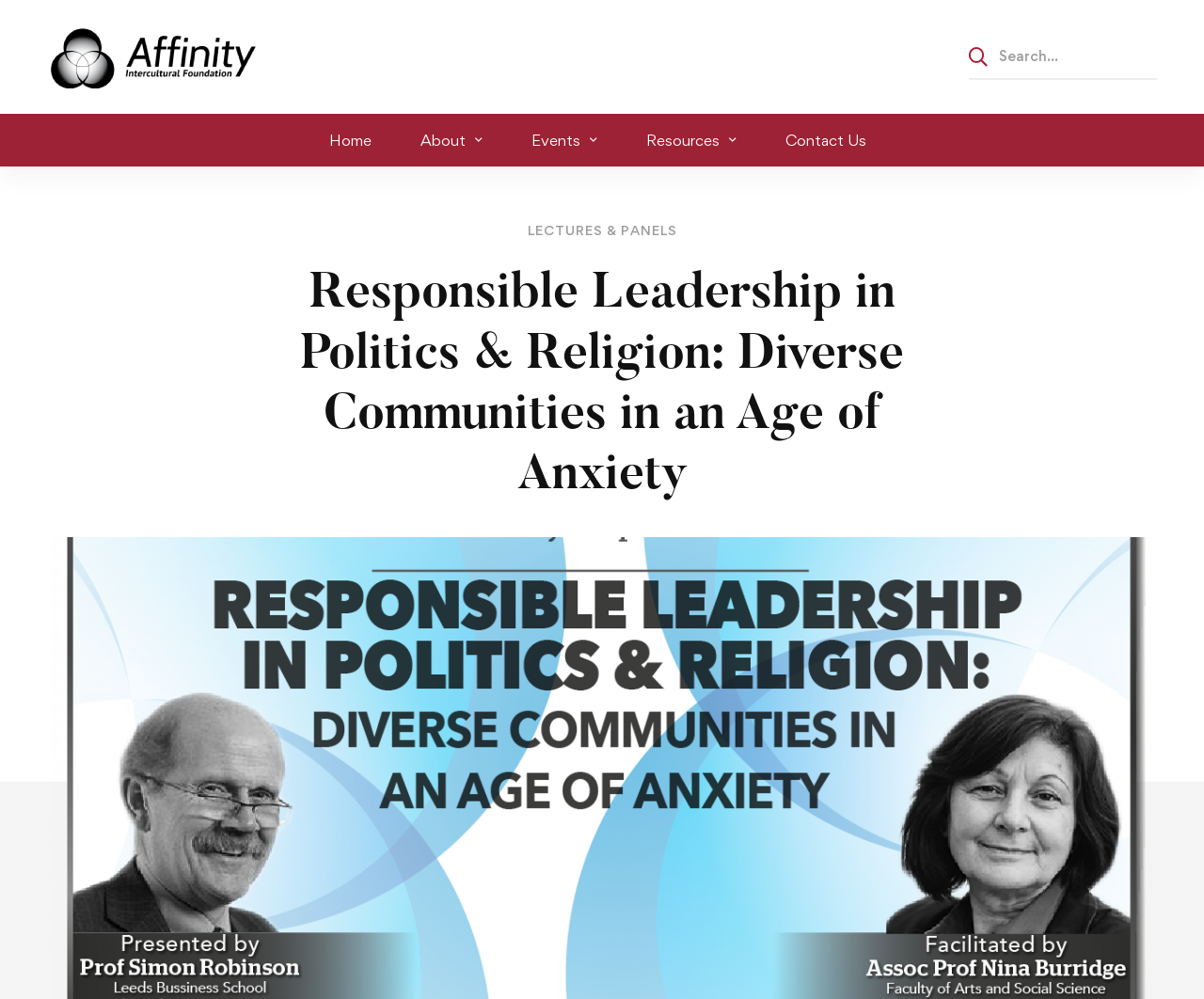Please find the main title text of this webpage.

Responsible Leadership in Politics & Religion: Diverse Communities in an Age of Anxiety